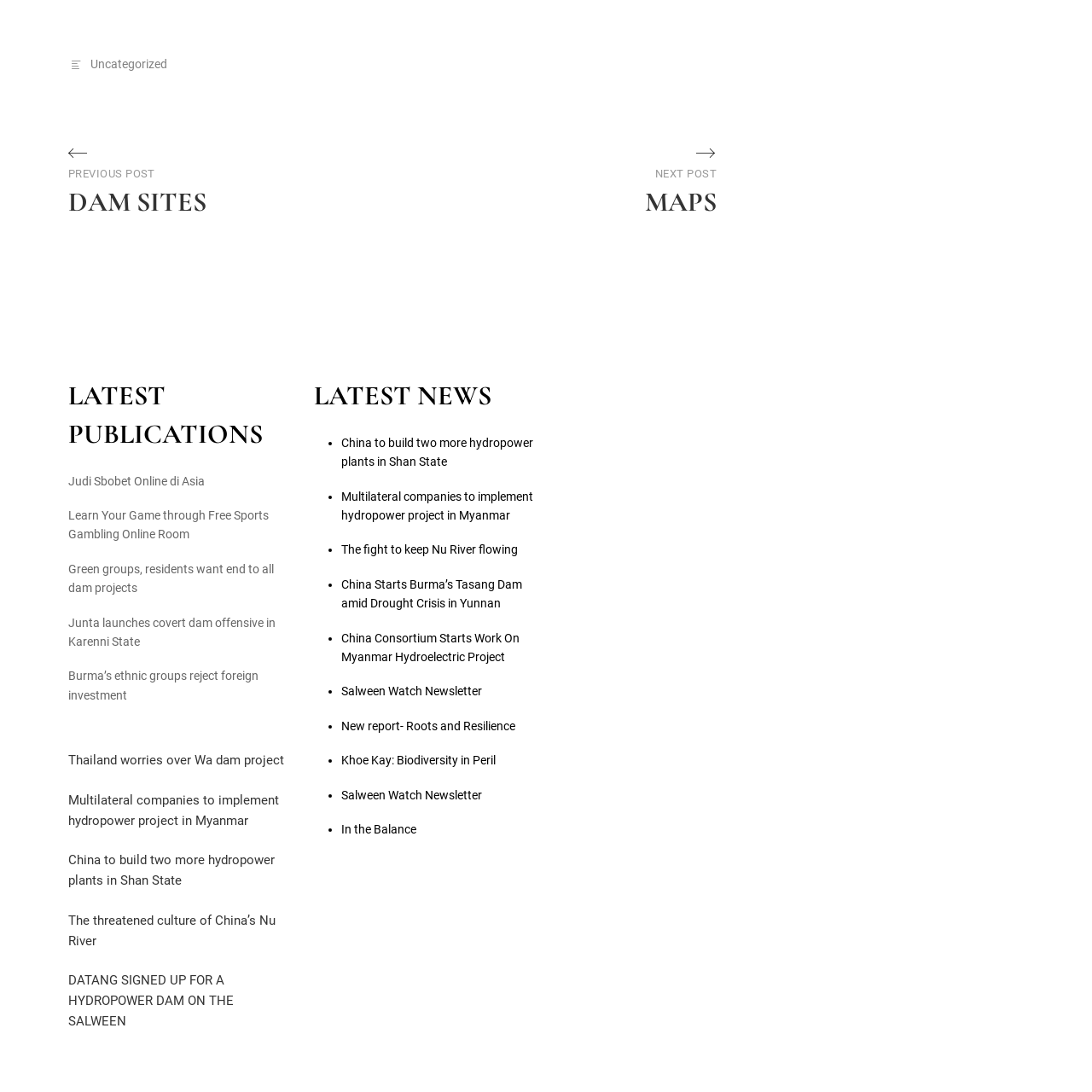What is the category of the previous post?
Kindly give a detailed and elaborate answer to the question.

I found the previous post link in the footer section, which is labeled as 'Post navigation'. The link is 'DAM SITES Previous Post', so the category of the previous post is DAM SITES.